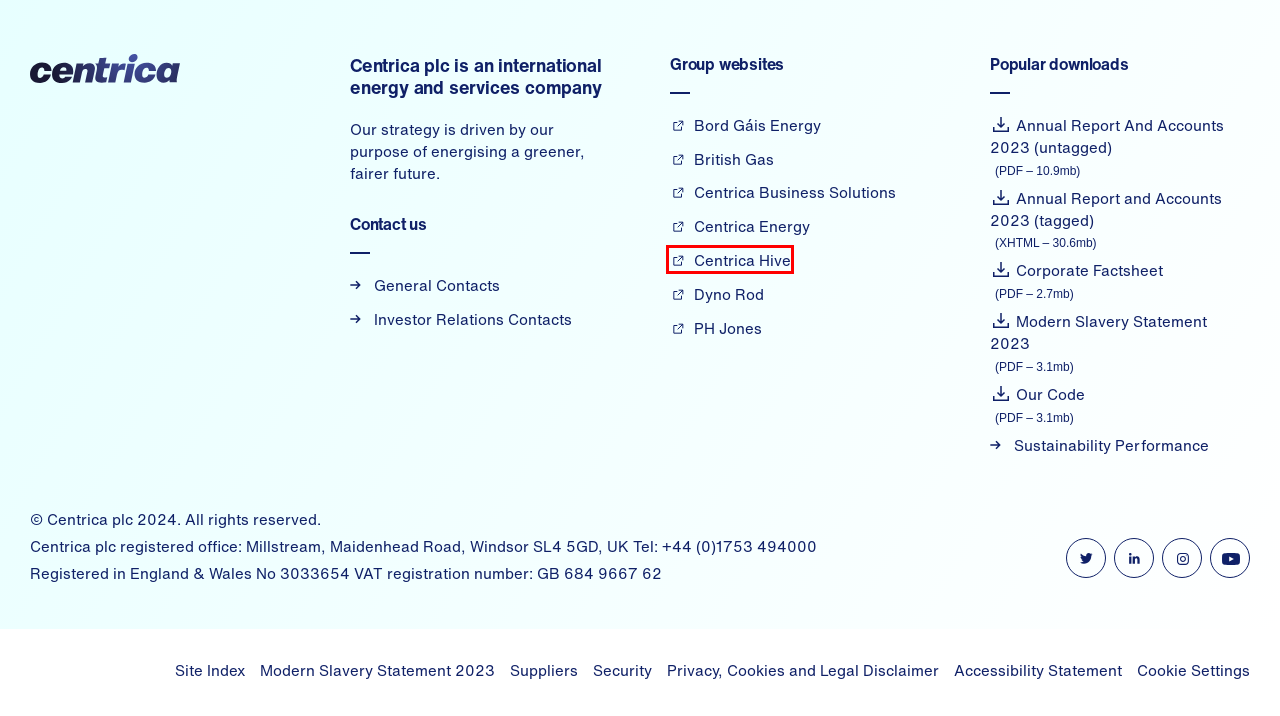Review the screenshot of a webpage that includes a red bounding box. Choose the webpage description that best matches the new webpage displayed after clicking the element within the bounding box. Here are the candidates:
A. Contacts
B. Smart Home Systems with Hive Smart Home Technology | Hive Home
C. Suppliers
D. Investor Relations Contacts
E. Accessibility Statement
F. Site Index
G. PH Jones – Your heating installation, service and repairs experts.
H. Centrica Energy

B